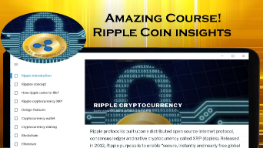Produce a meticulous caption for the image.

The image showcases an engaging promotional layout for a course titled "Ripple Cryptocurrency." It features a sleek design with vibrant gold and blue elements, emphasizing the significance of the Ripple coin in the cryptocurrency landscape. A prominent emblem of the Ripple symbol is displayed in the upper left corner, conveying a sense of authenticity and relevance to the subject matter.

The left side of the image presents a tablet interface displaying key course topics. The headings include modules on the "Introduction to Ripple," "The concept of Ripple," and several others that delve into various aspects of Ripple’s technology and its implications in the financial industry. The term "AMAZING COURSE! RIPPLE COIN INSIGHTS!" boldly highlights the course's appeal, inviting prospective learners to delve into the revolutionary world of cryptocurrency.

Overall, the image effectively captures the essence of the course, aimed at educating users about Ripple's disruptive potential and underlying technology, perfect for anyone interested in understanding the future of finance through this innovative cryptocurrency.